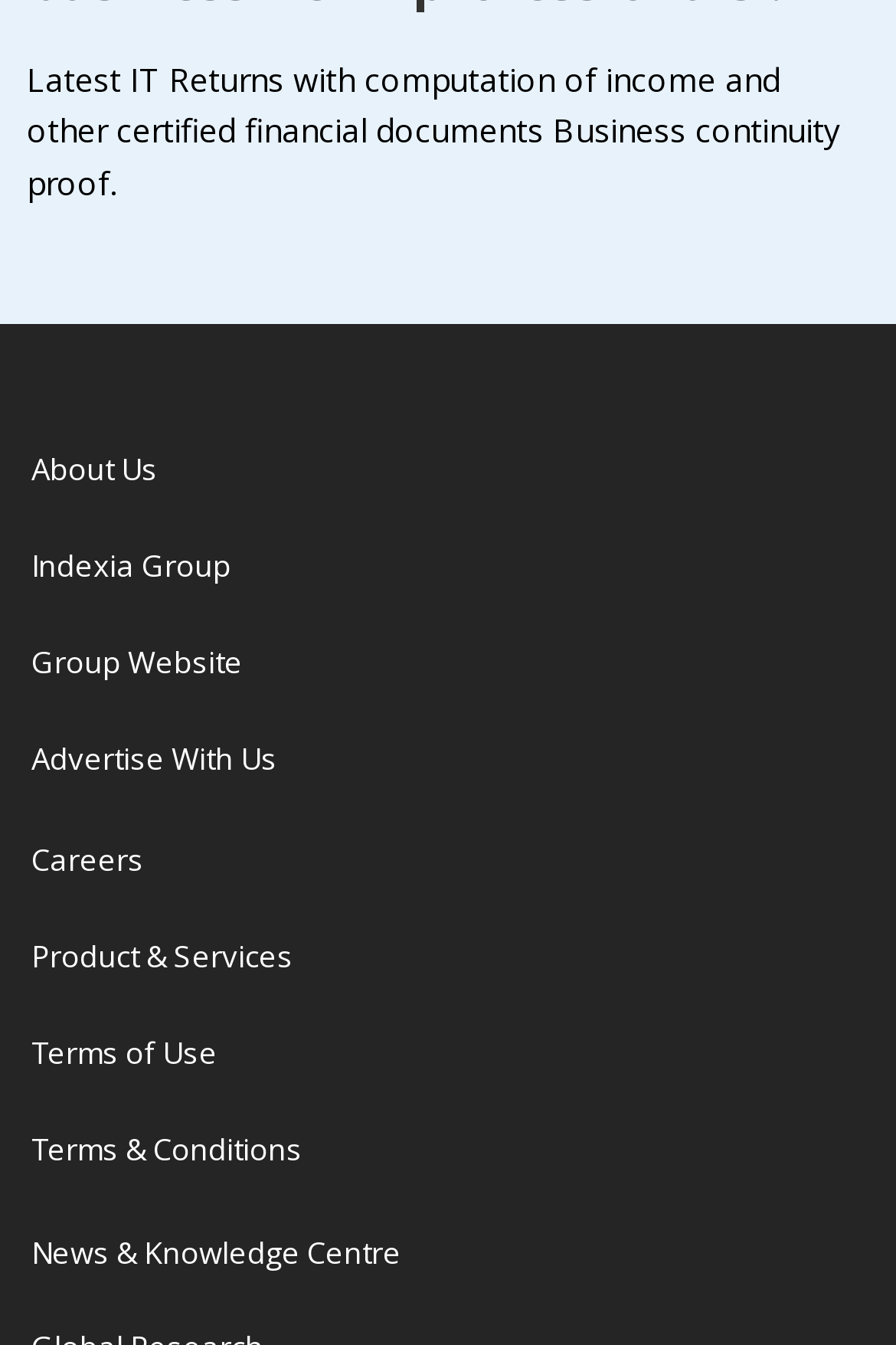Bounding box coordinates are specified in the format (top-left x, top-left y, bottom-right x, bottom-right y). All values are floating point numbers bounded between 0 and 1. Please provide the bounding box coordinate of the region this sentence describes: aria-label="Open menu"

None